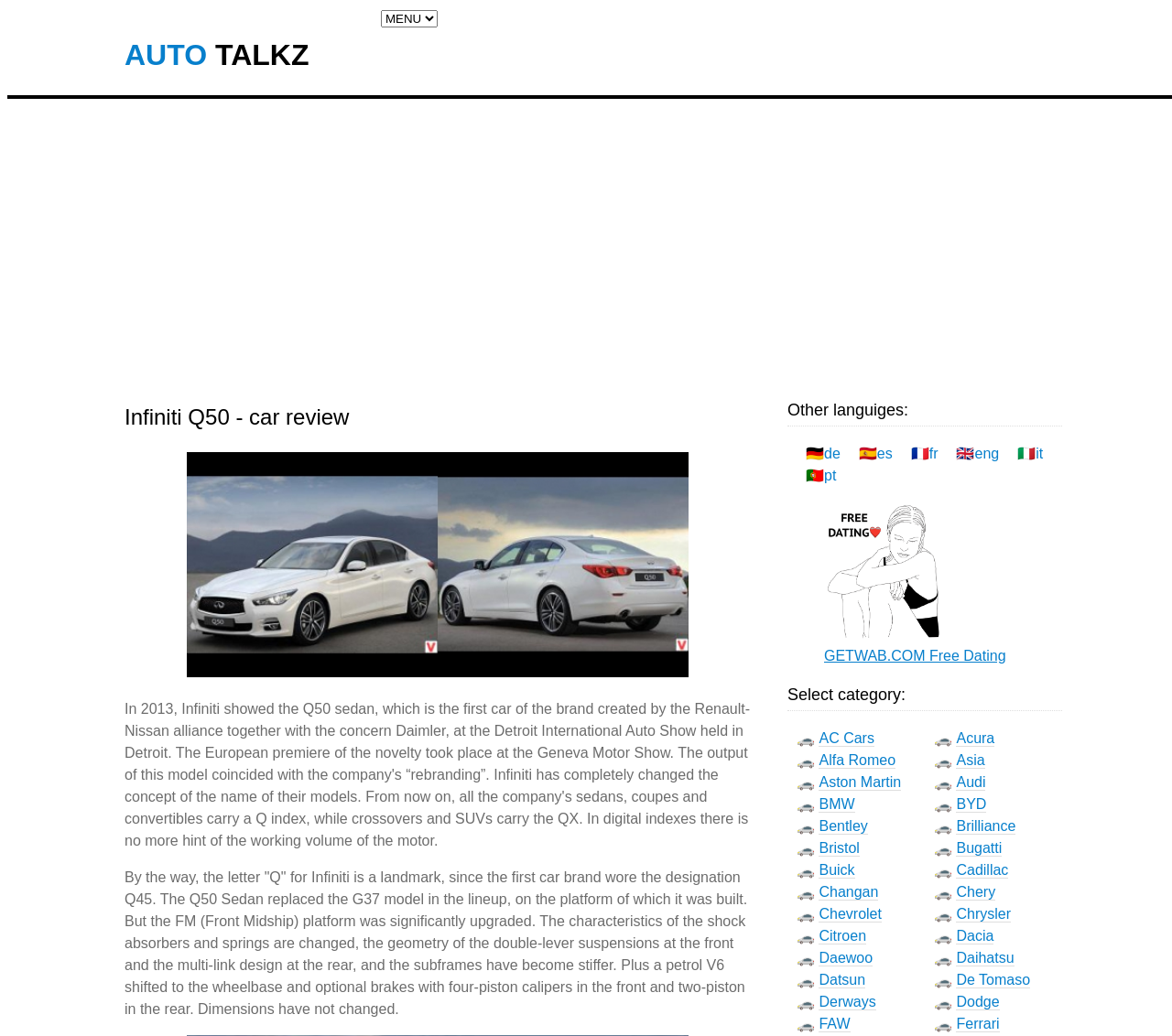Use a single word or phrase to answer this question: 
What is the category of cars being listed?

Car brands